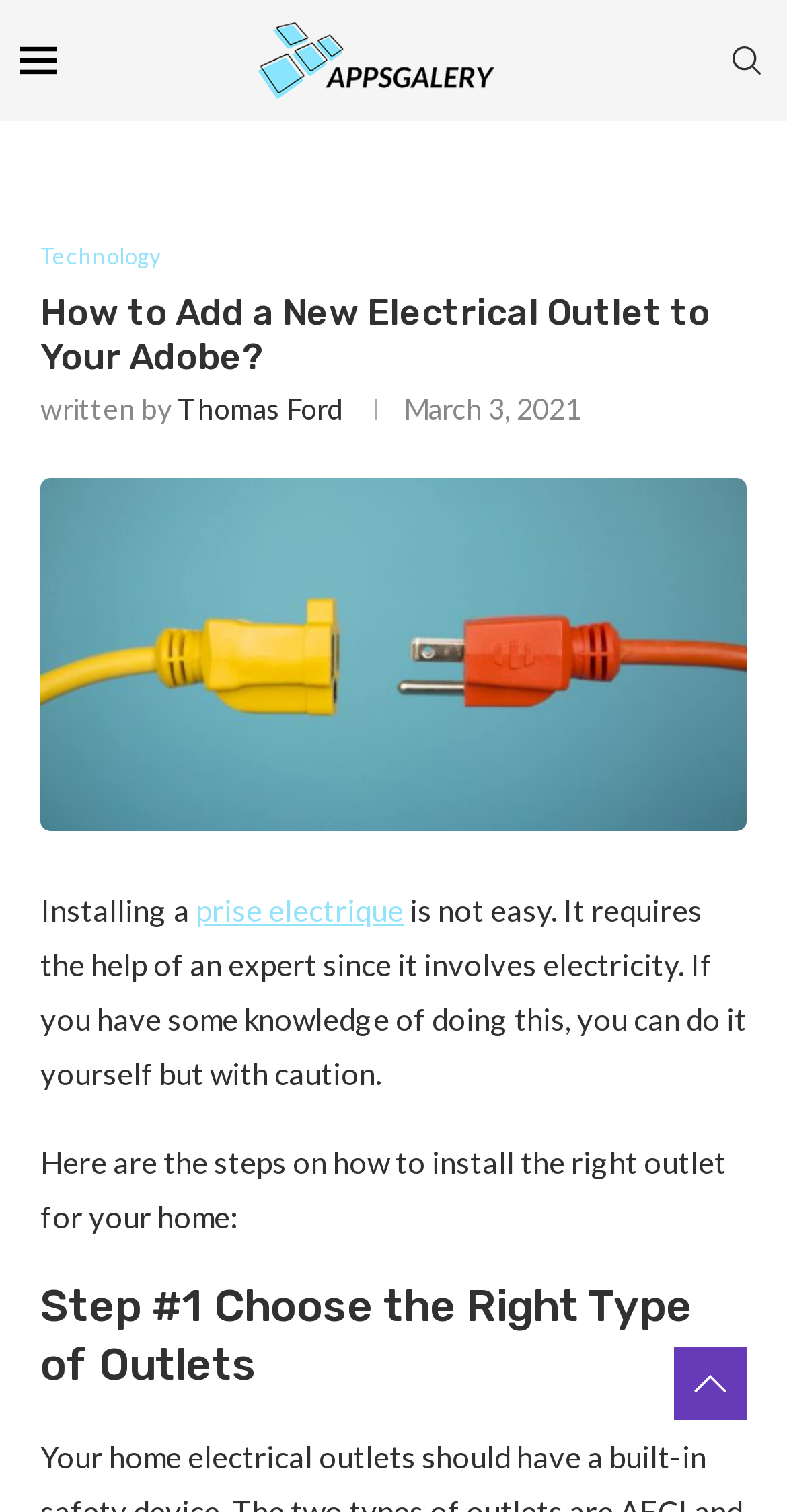Explain in detail what is displayed on the webpage.

The webpage is about installing a new electrical outlet, specifically providing a guide on how to do it. At the top-left corner, there is a small image, and next to it, a link to the website "appsgalery.com" with its logo. On the top-right corner, there is a search icon. Below the website logo, there are links to categories, including "Technology". 

The main title of the article, "How to Add a New Electrical Outlet to Your Adobe?", is prominently displayed in the middle of the top section. The author's name, "Thomas Ford", is mentioned below the title, along with the date "March 3, 2021". 

A large image takes up most of the width of the page, spanning from the top to about halfway down the page. Below the image, the article begins, starting with a brief introduction to the difficulty of installing an electrical outlet, emphasizing the need for expert help or caution. 

The article then proceeds to outline the steps to install the right outlet for your home, with the first step, "Step #1 Choose the Right Type of Outlets", being highlighted as a heading.